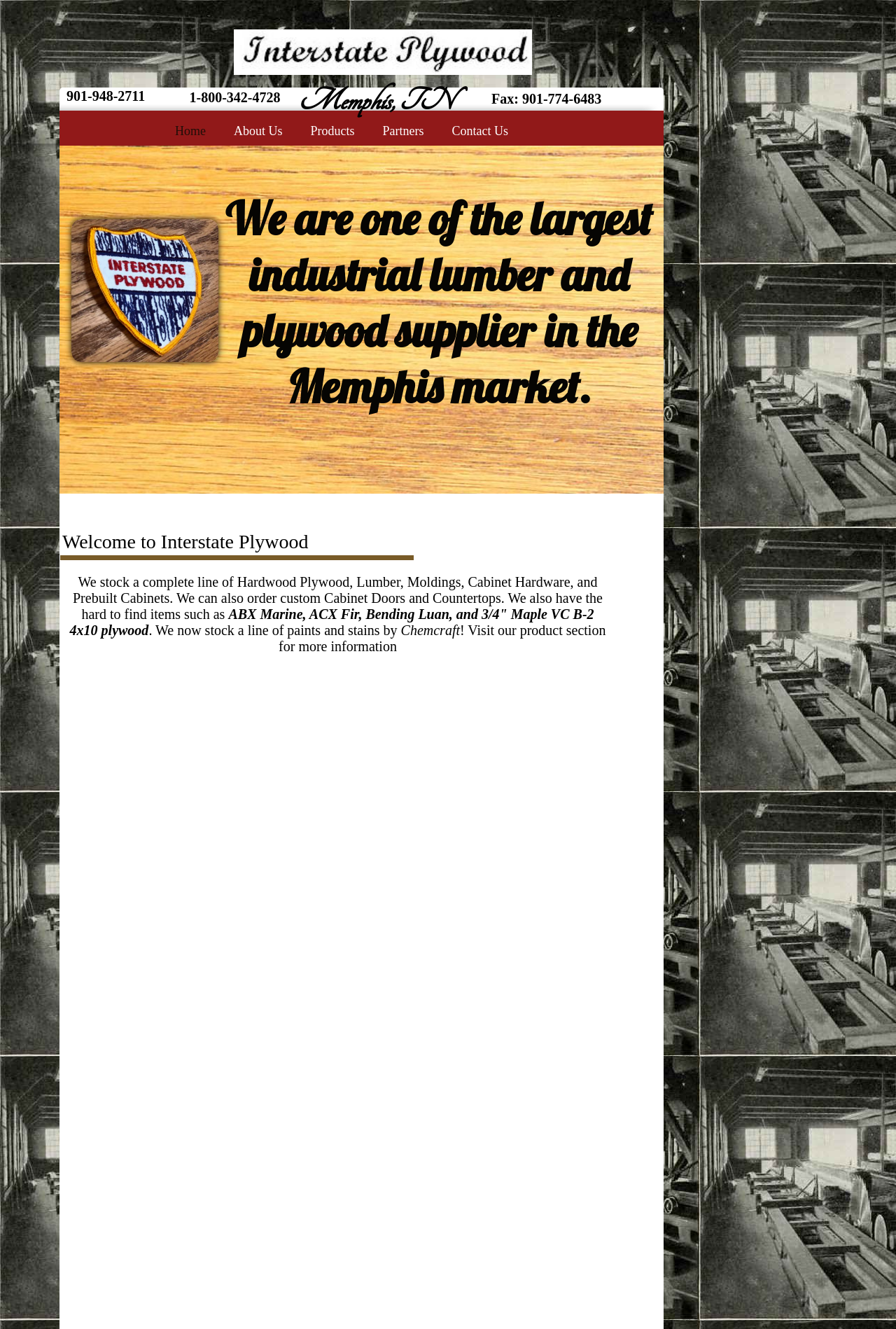Respond to the following question using a concise word or phrase: 
What is the location of Interstate Plywood?

Memphis, TN